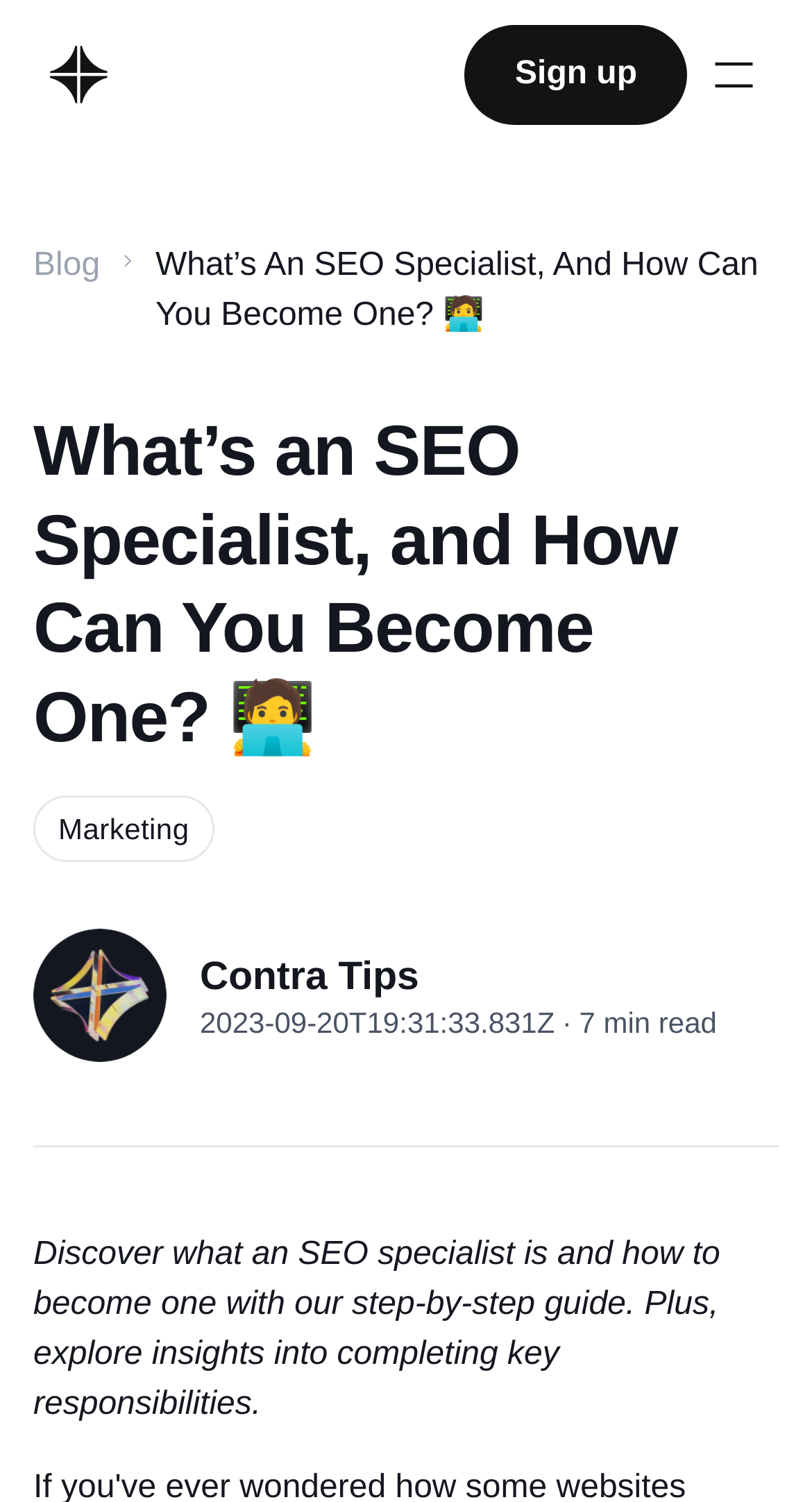Provide the bounding box coordinates in the format (top-left x, top-left y, bottom-right x, bottom-right y). All values are floating point numbers between 0 and 1. Determine the bounding box coordinate of the UI element described as: ContraContra

[0.062, 0.03, 0.133, 0.069]